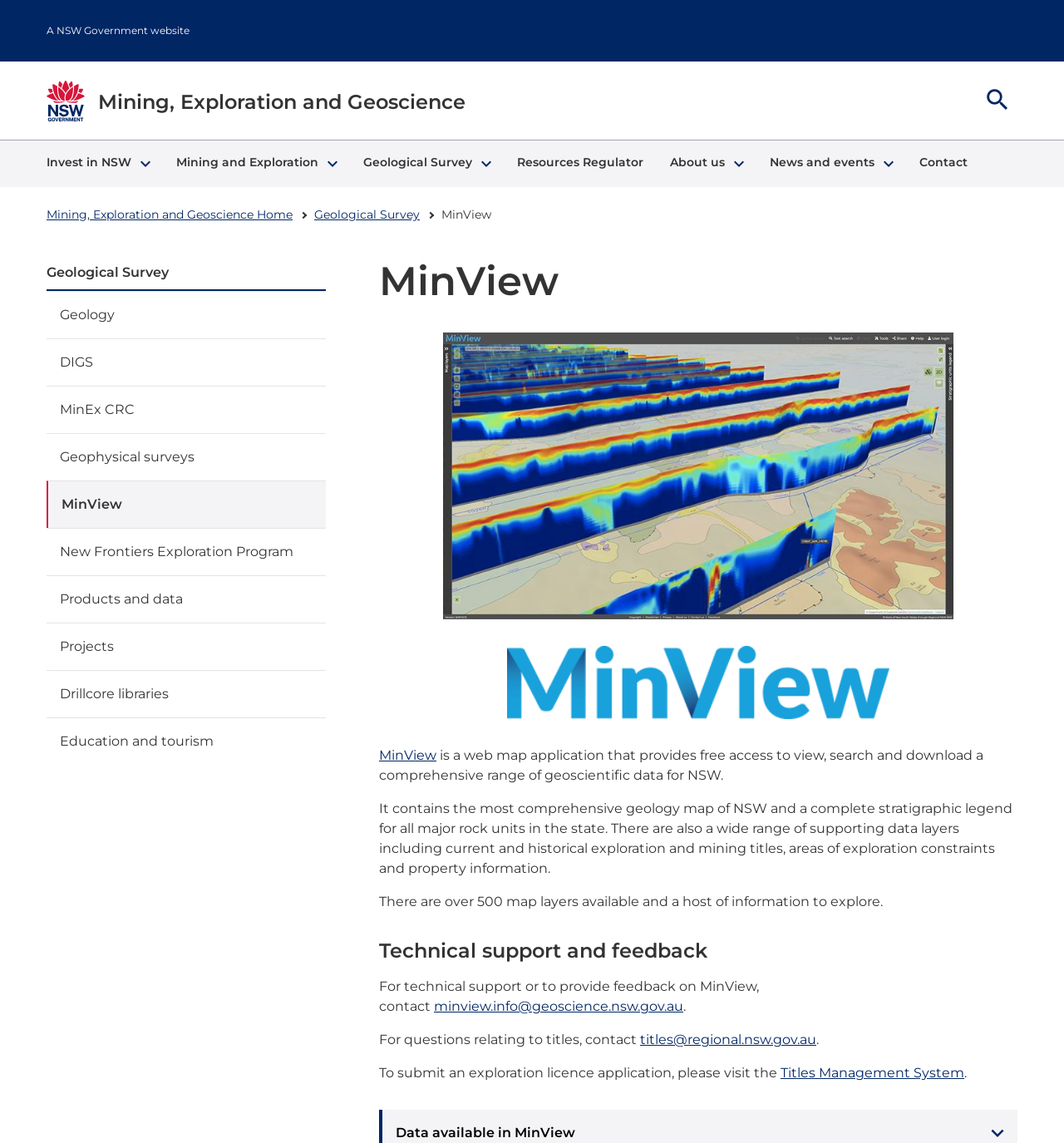Locate the bounding box coordinates of the region to be clicked to comply with the following instruction: "Go to 'Invest in NSW'". The coordinates must be four float numbers between 0 and 1, in the form [left, top, right, bottom].

[0.031, 0.123, 0.153, 0.164]